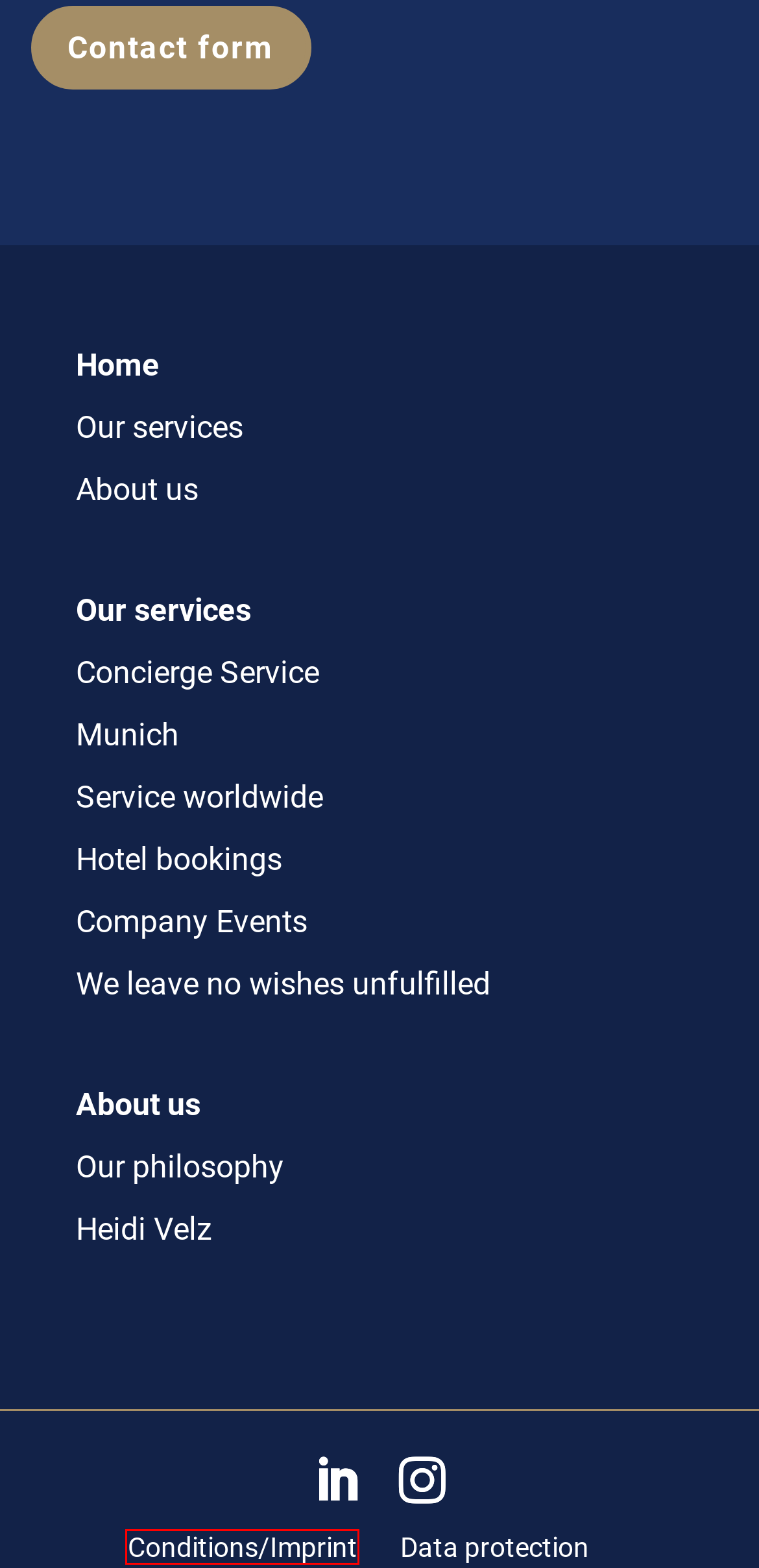Assess the screenshot of a webpage with a red bounding box and determine which webpage description most accurately matches the new page after clicking the element within the red box. Here are the options:
A. Our philosophy - MINGA VIP - International Concierge Service
B. About us - MINGA VIP - International Concierge Service
C. Contact - MINGA VIP - International Concierge Service
D. Conditions/Imprint - MINGA VIP - International Concierge Service
E. Data protection - MINGA VIP - International Concierge Service
F. Company Events - MINGA VIP - International Concierge Service
G. Hotel bookings - MINGA VIP - International Concierge Service
H. Heidi Velz - MINGA VIP - International Concierge Service

D